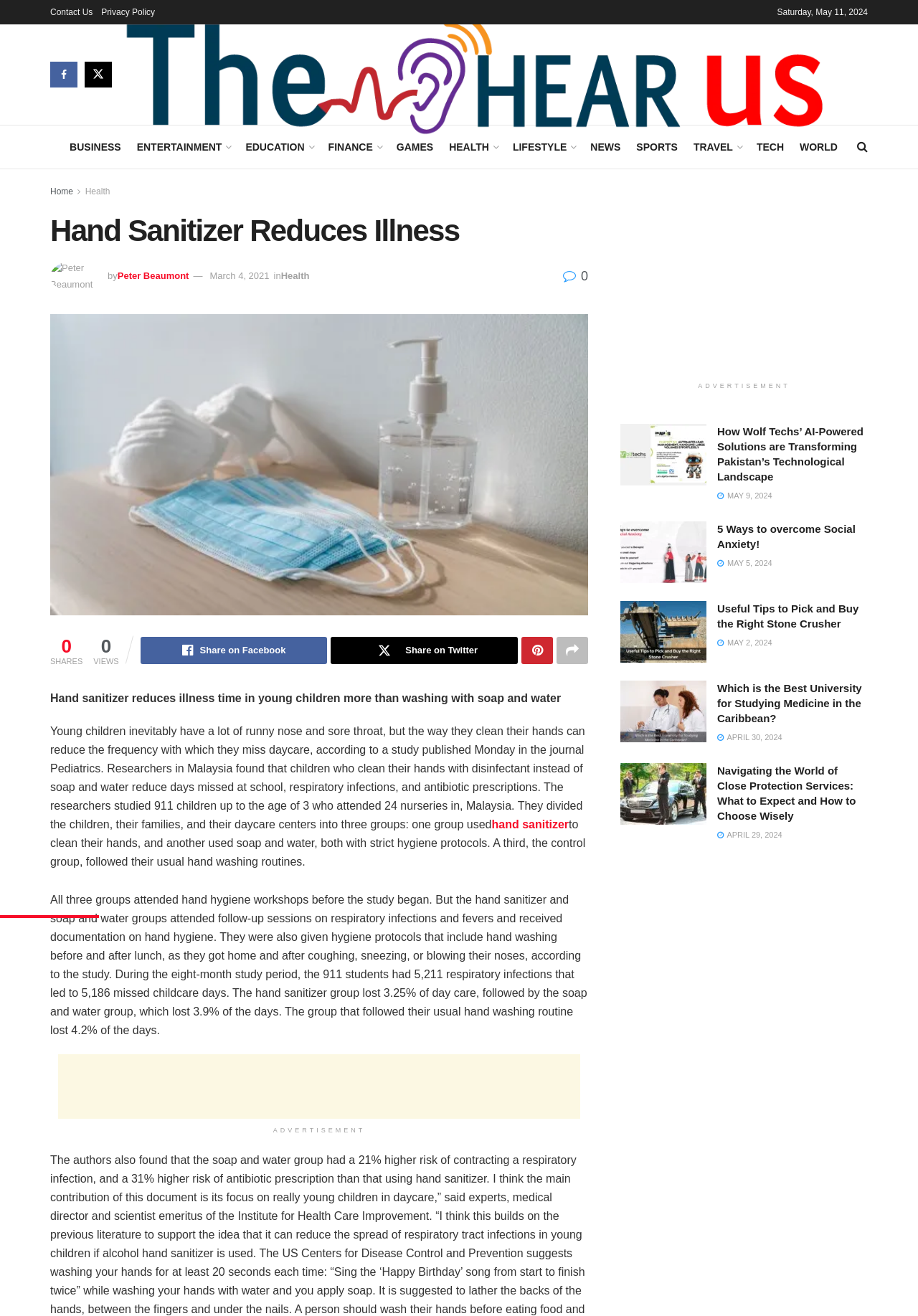Your task is to find and give the main heading text of the webpage.

Hand Sanitizer Reduces Illness